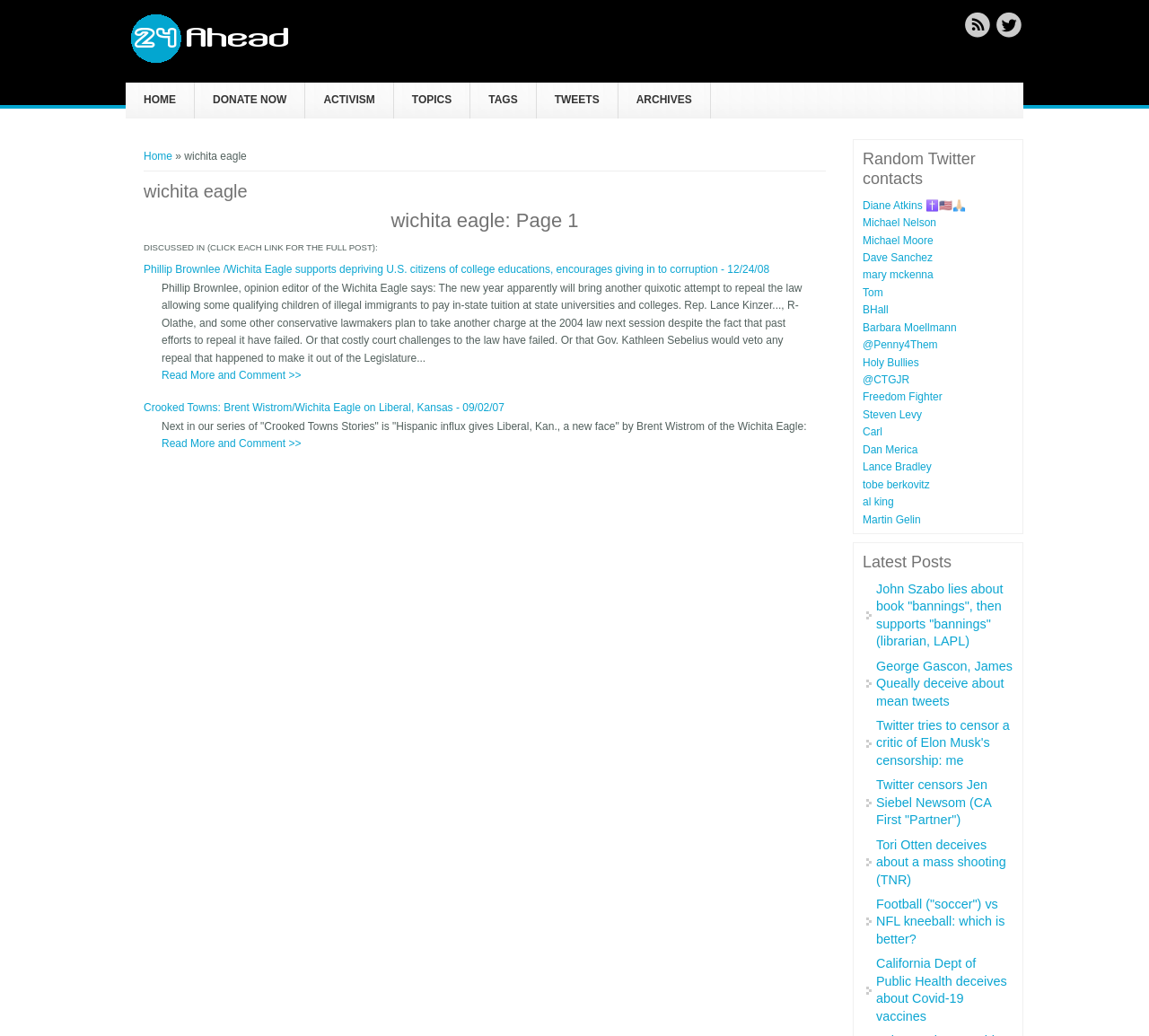Identify the bounding box coordinates of the section to be clicked to complete the task described by the following instruction: "Follow the 'Twitter' link". The coordinates should be four float numbers between 0 and 1, formatted as [left, top, right, bottom].

[0.866, 0.01, 0.891, 0.037]